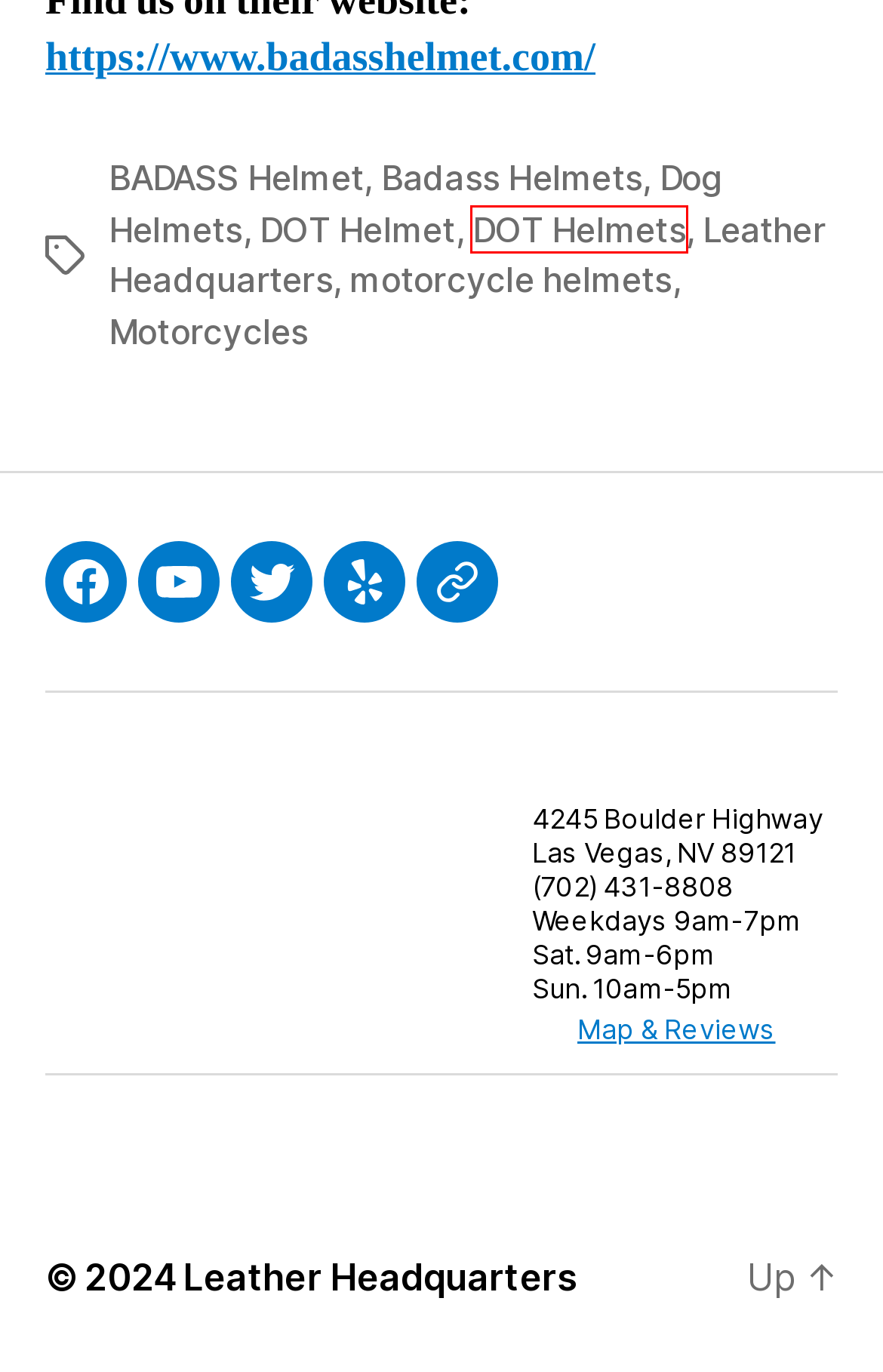You are presented with a screenshot of a webpage that includes a red bounding box around an element. Determine which webpage description best matches the page that results from clicking the element within the red bounding box. Here are the candidates:
A. BADASS Helmet – Leather Headquarters
B. Badass Helmets – Leather Headquarters
C. Leather Headquarters – Leather Headquarters
D. motorcycle helmets – Leather Headquarters
E. BADASS HELMETS now at Leather Headquarters – Leather Headquarters
F. Dog Helmets – Leather Headquarters
G. DOT Helmets – Leather Headquarters
H. Leather Headquarters – Look Better, Buy Leather!

G